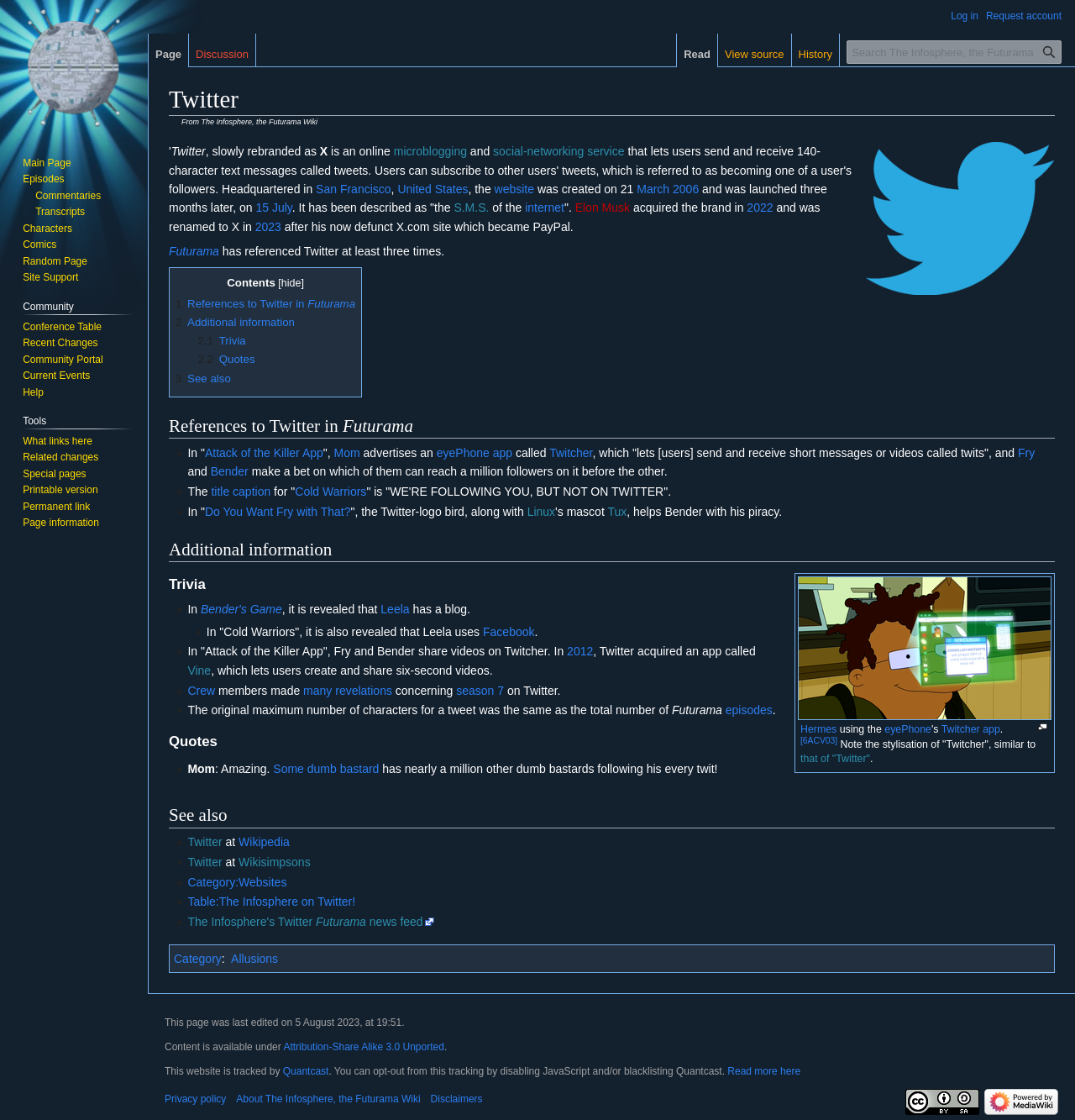Could you locate the bounding box coordinates for the section that should be clicked to accomplish this task: "View the contents".

[0.157, 0.238, 0.337, 0.355]